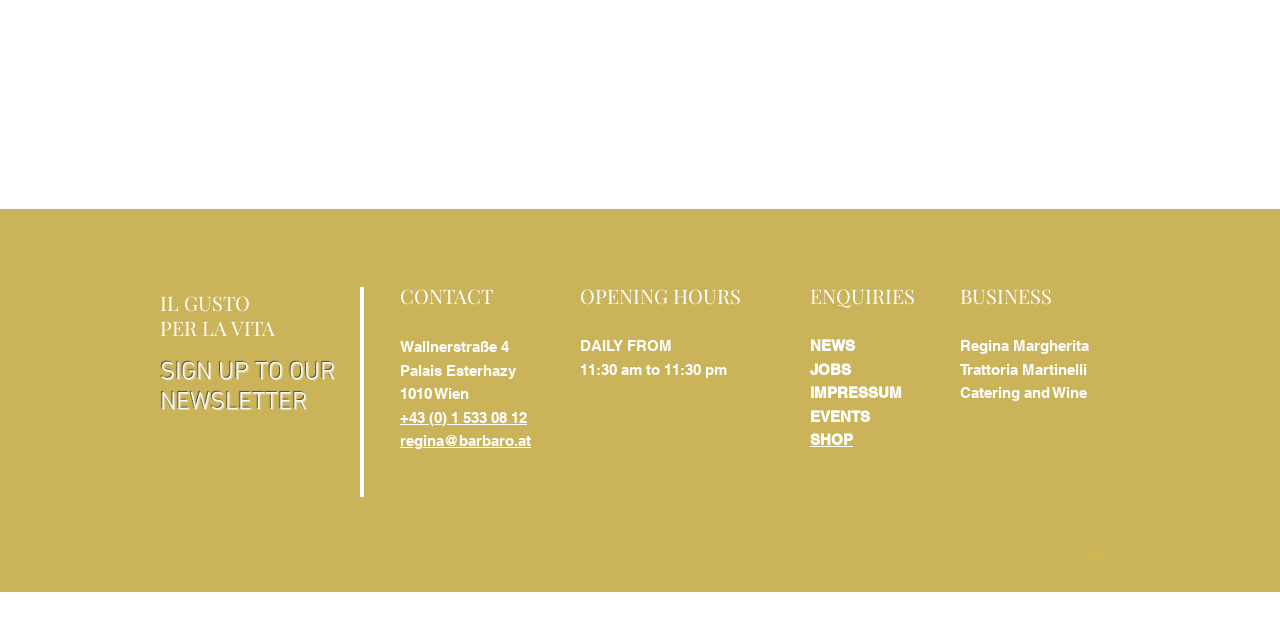Kindly provide the bounding box coordinates of the section you need to click on to fulfill the given instruction: "View 'EVENTS'".

[0.633, 0.635, 0.68, 0.663]